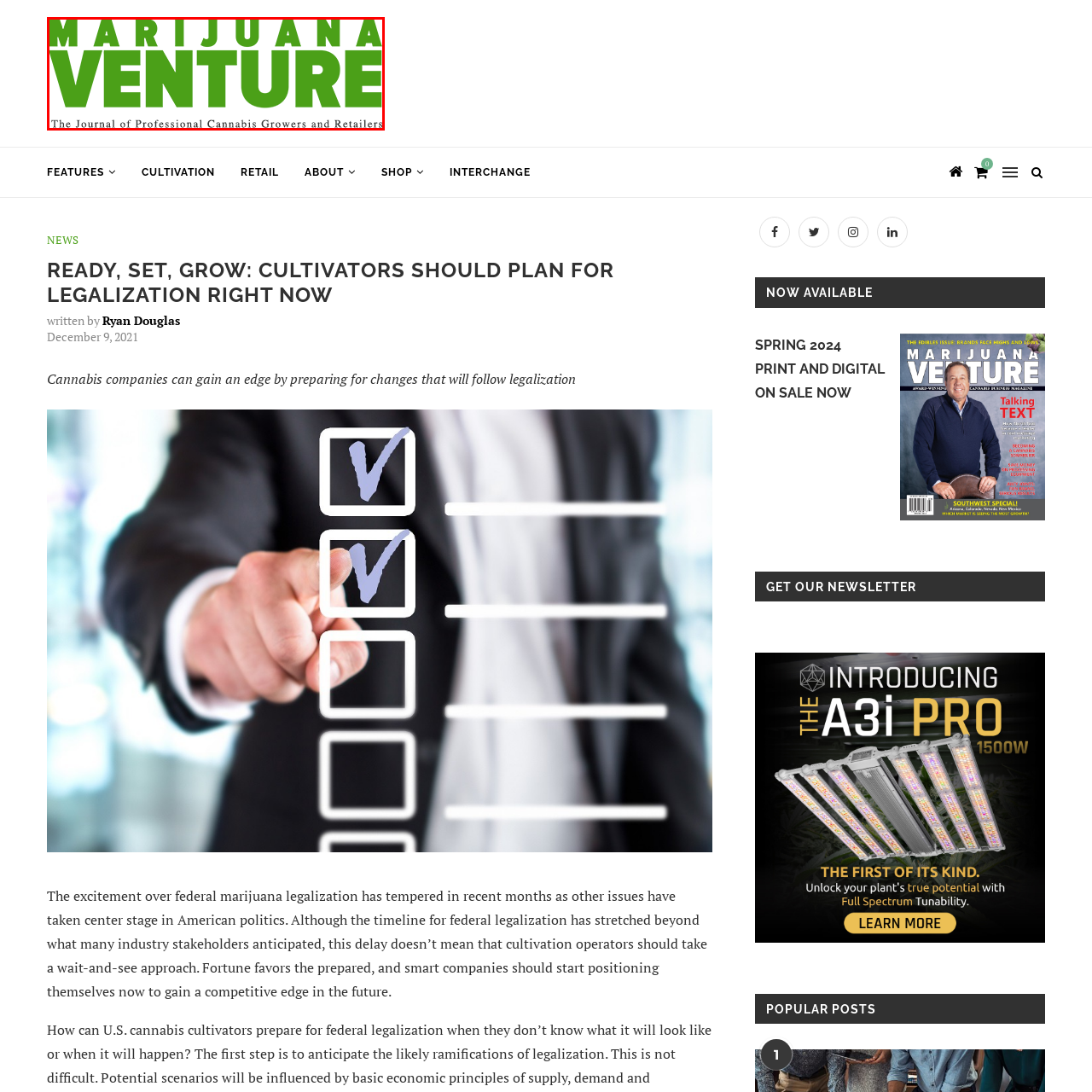Look at the image inside the red box and answer the question with a single word or phrase:
What is the target audience of the publication?

Professional cannabis growers and retailers